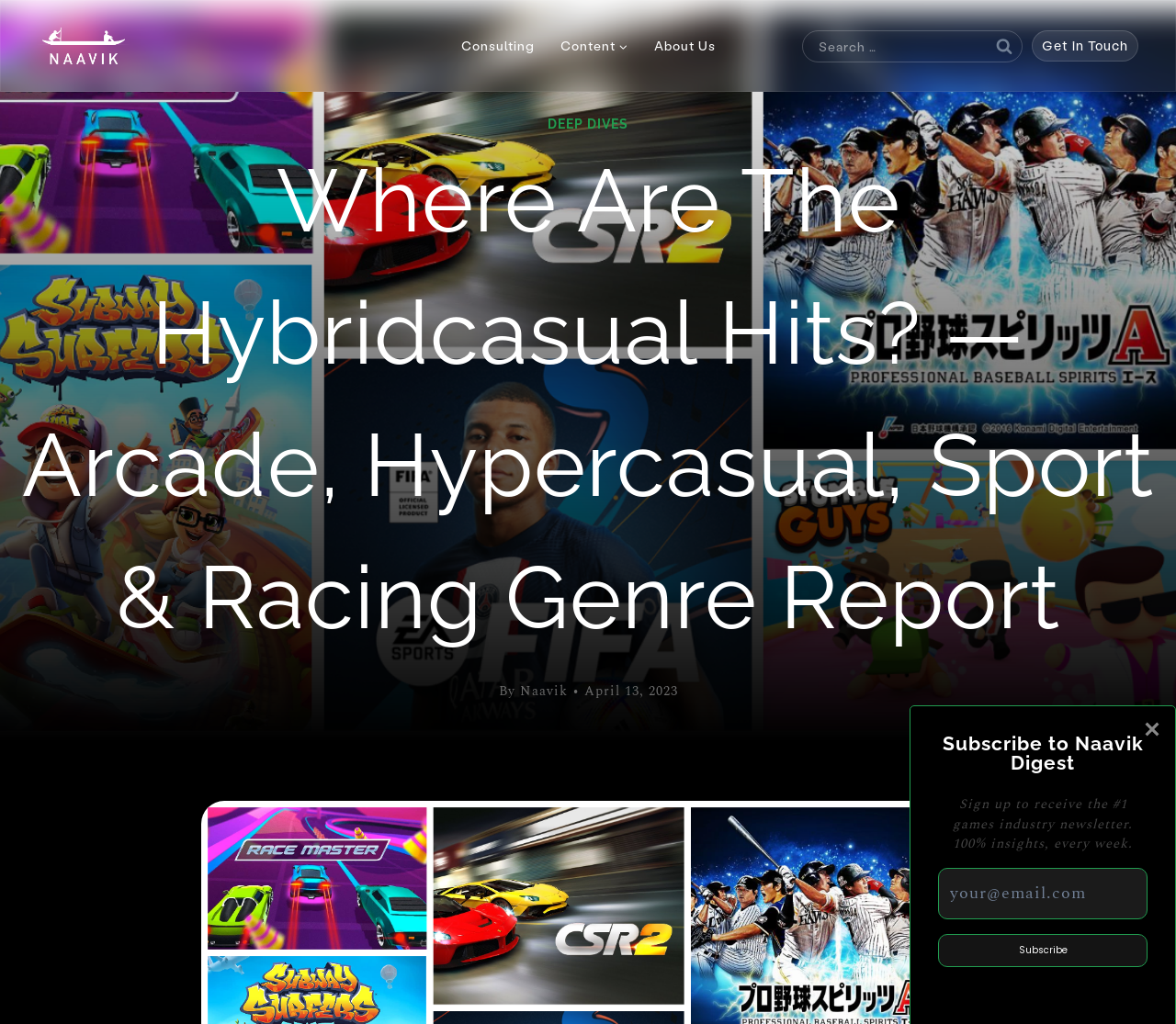Refer to the image and provide an in-depth answer to the question:
What is the author of the report?

The StaticText element with the text 'By Naavik • April 13, 2023' suggests that the author of the report is Naavik.